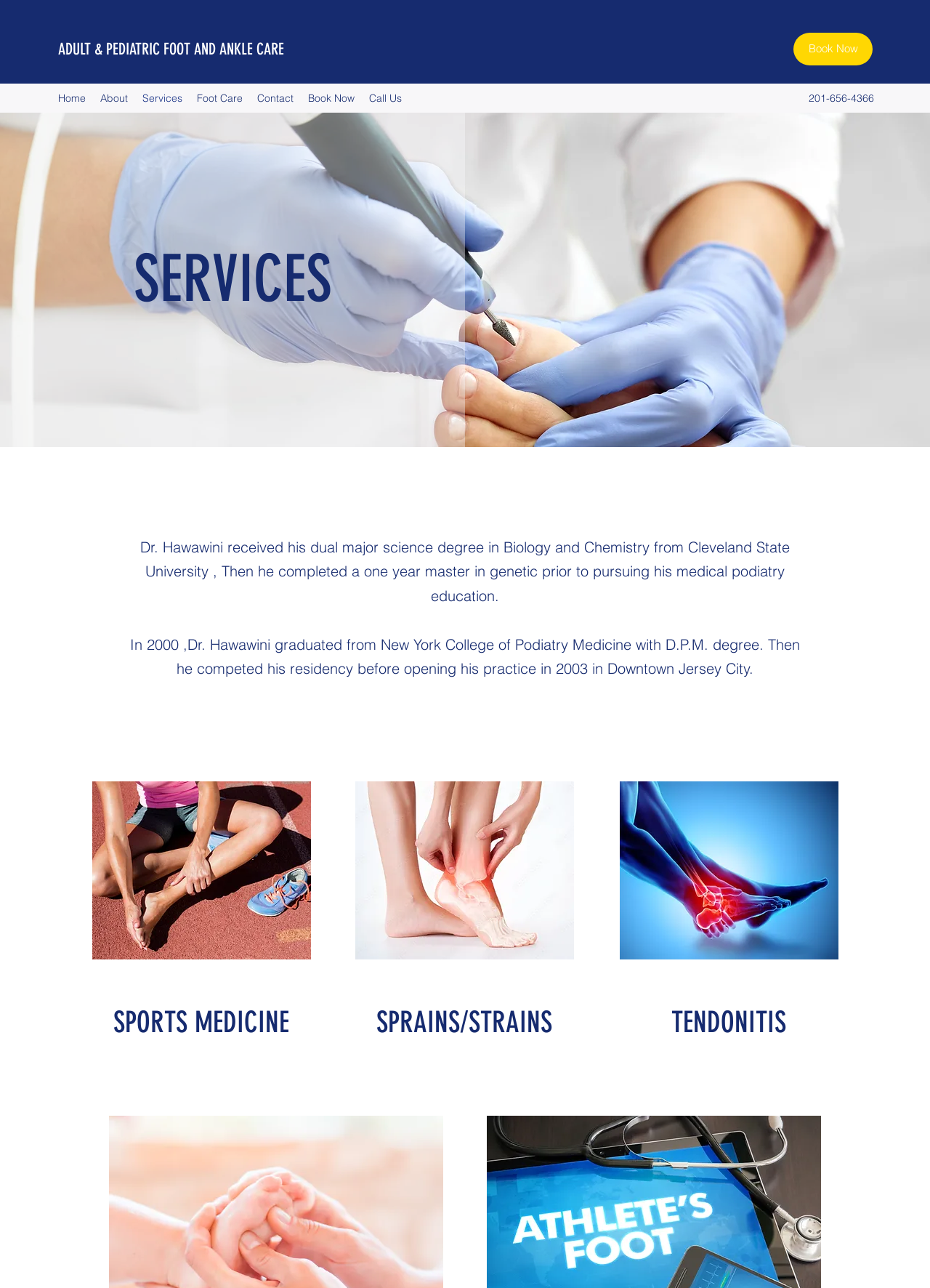How many images are on the webpage?
Please give a well-detailed answer to the question.

I counted the number of image elements on the webpage. There are three image elements with bounding box coordinates [0.0, 0.087, 1.0, 0.347], [0.099, 0.607, 0.334, 0.745], and [0.382, 0.607, 0.617, 0.745].